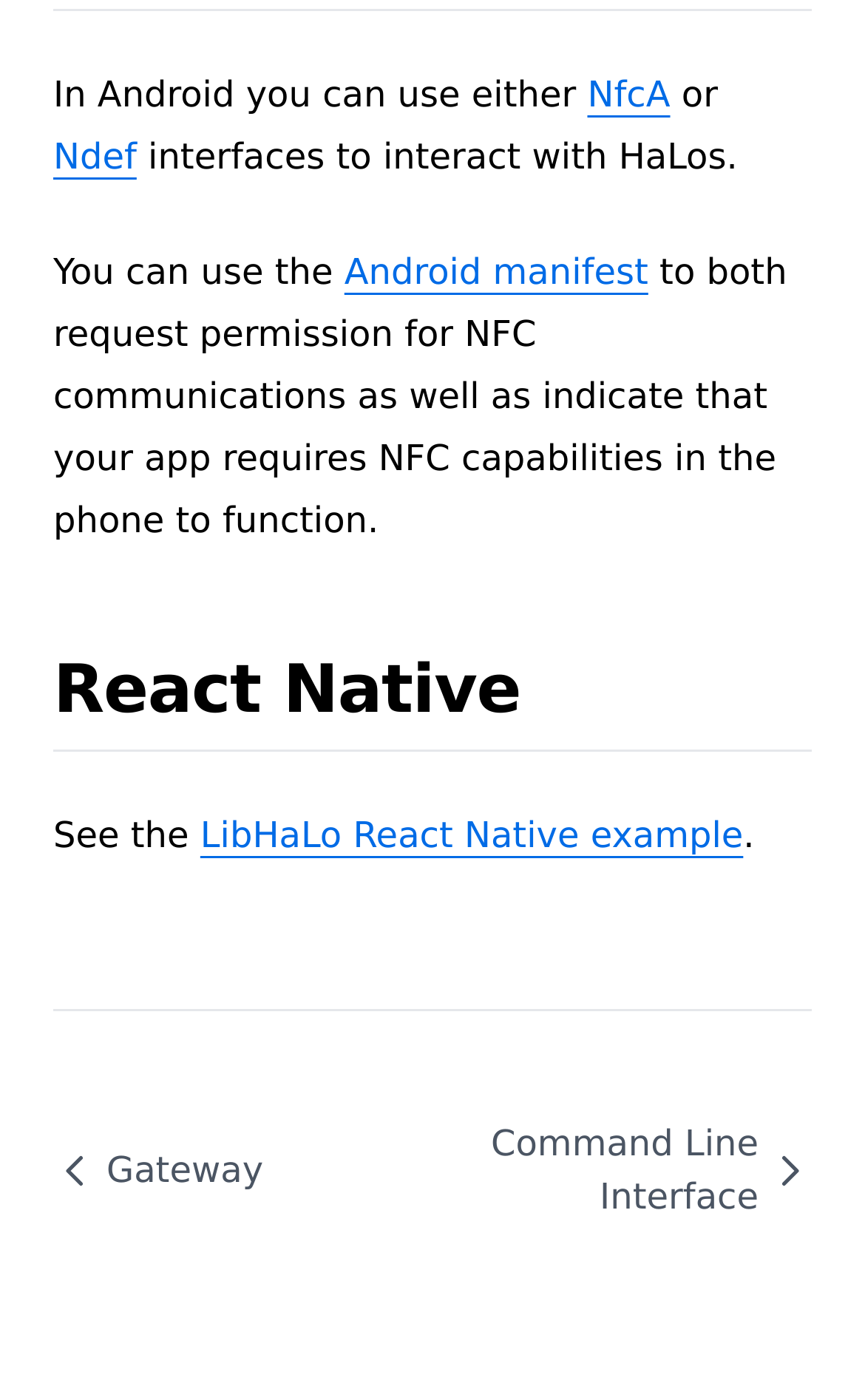Give the bounding box coordinates for the element described by: "Gateway".

[0.062, 0.792, 0.345, 0.881]